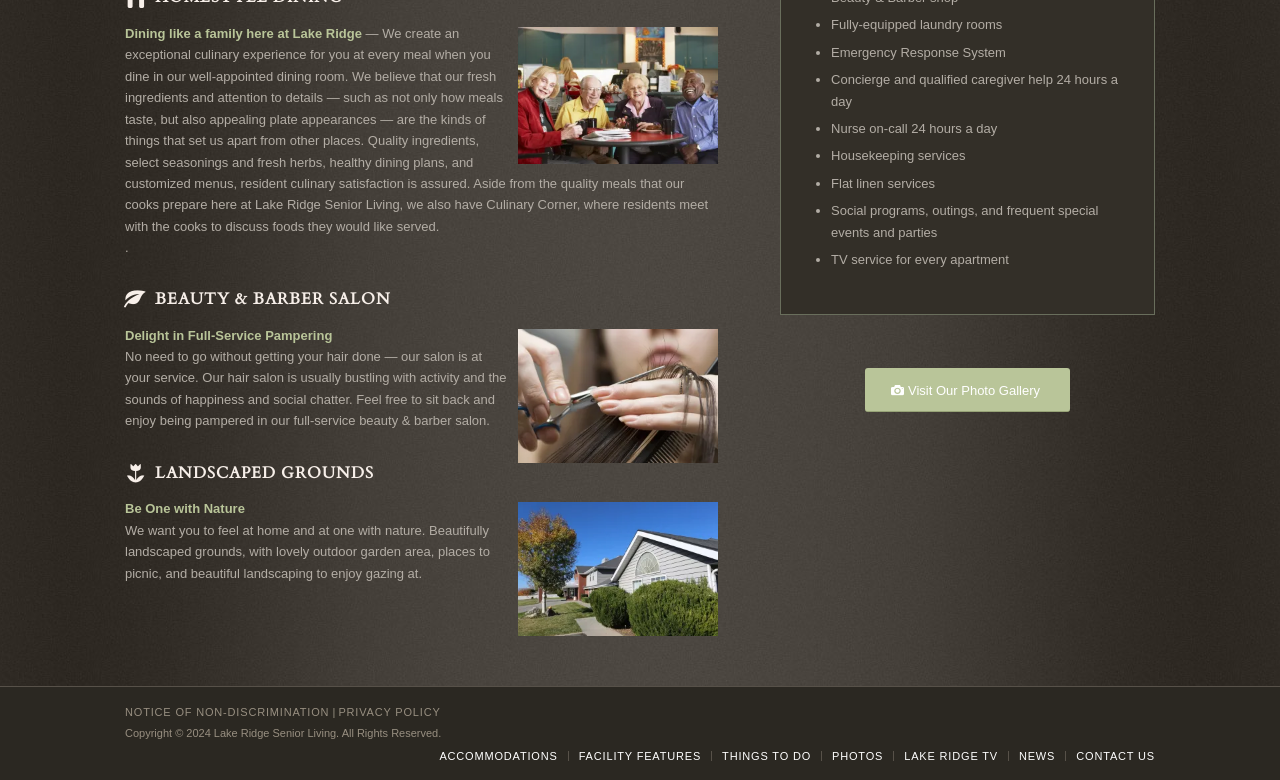Identify the bounding box for the UI element described as: "Photos". Ensure the coordinates are four float numbers between 0 and 1, formatted as [left, top, right, bottom].

[0.65, 0.961, 0.69, 0.977]